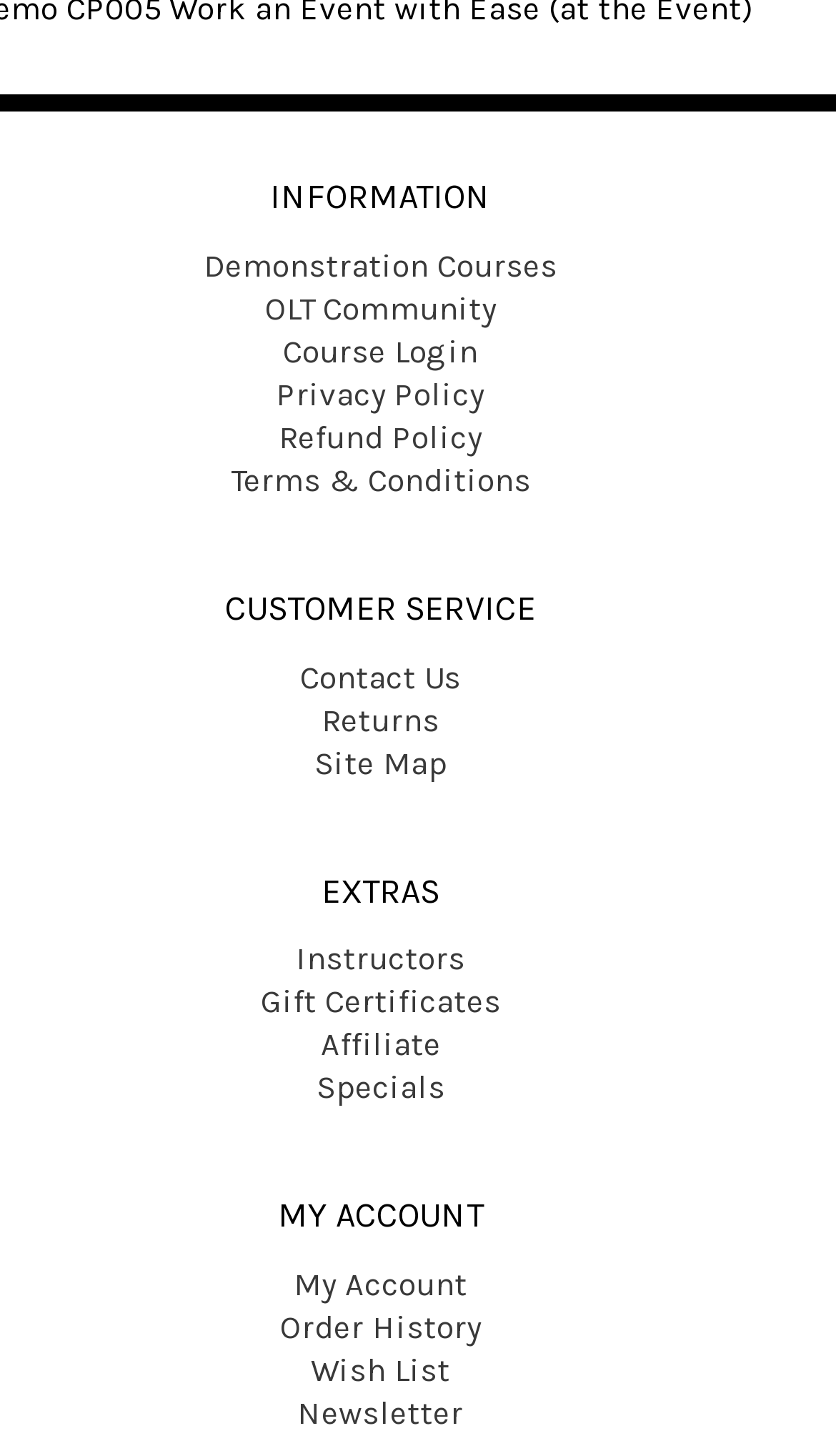How many links are there under EXTRAS?
Carefully analyze the image and provide a thorough answer to the question.

Under the EXTRAS category, I found four links: Instructors, Gift Certificates, Affiliate, and Specials.